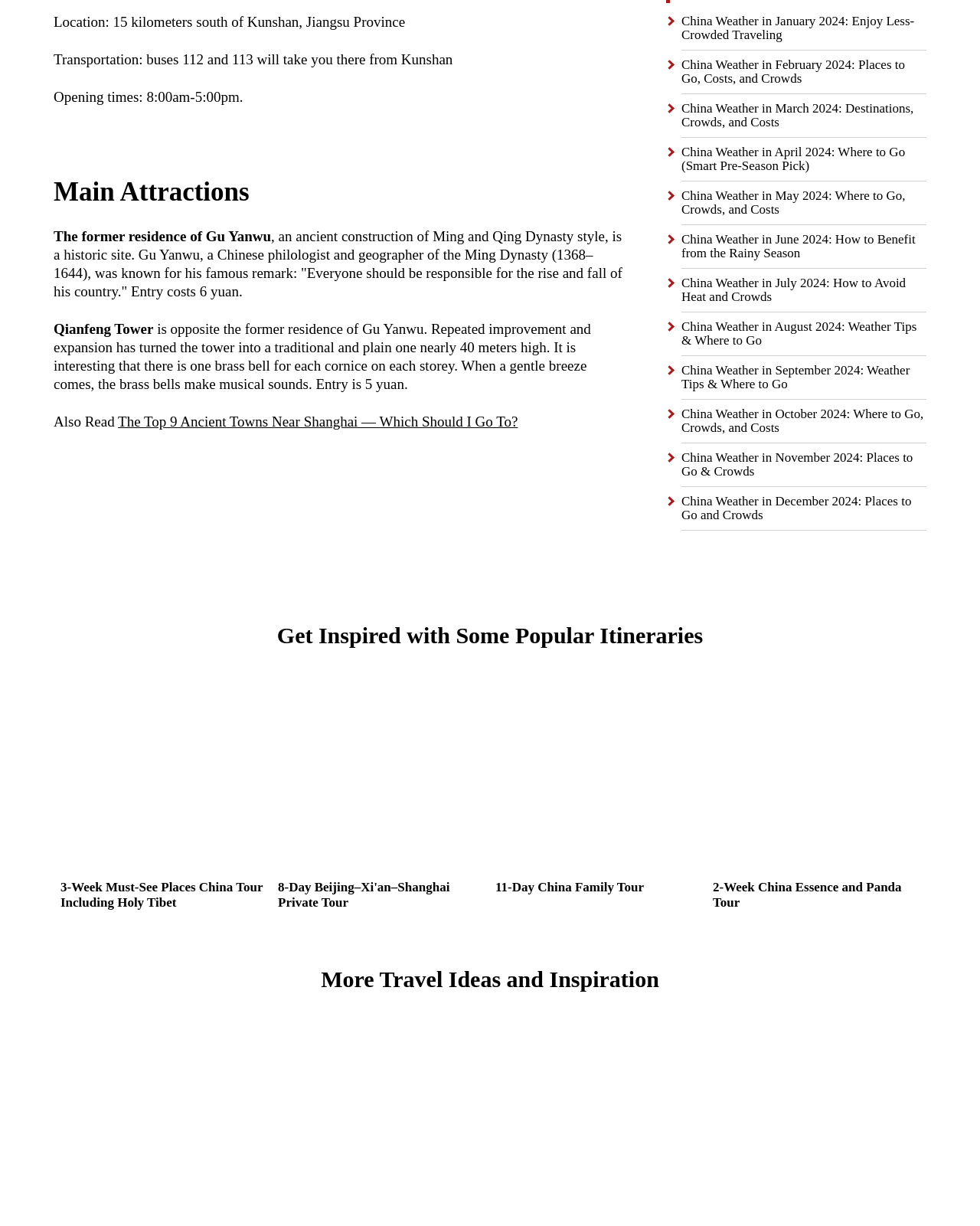From the image, can you give a detailed response to the question below:
What is the theme of the 11-Day China Family Tour?

Based on the LayoutTableCell element with the text '11-Day China Family Tour', I can determine that the theme of the tour is a China Family Tour.